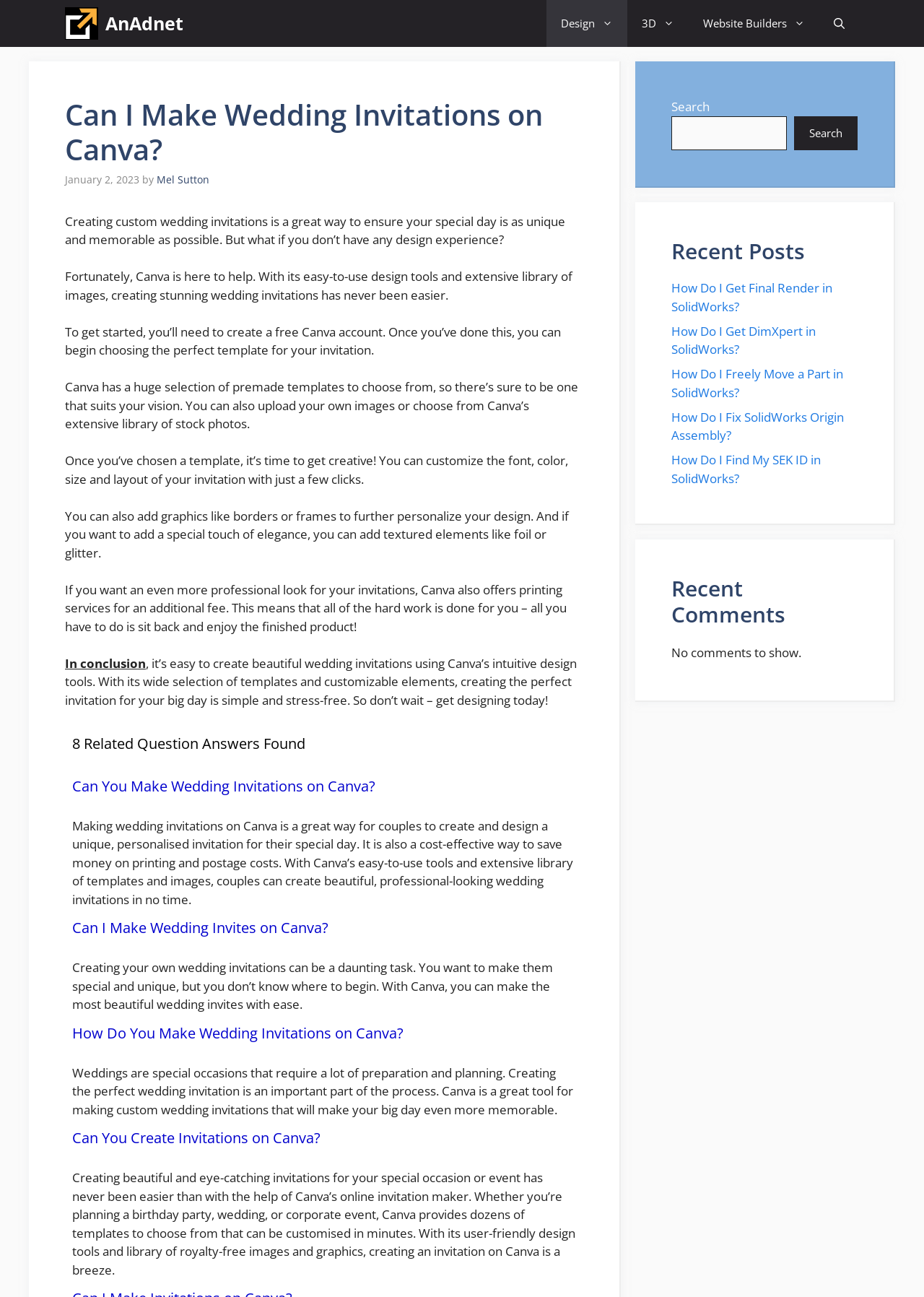Determine the bounding box for the UI element that matches this description: "Website Builders".

[0.745, 0.0, 0.887, 0.036]